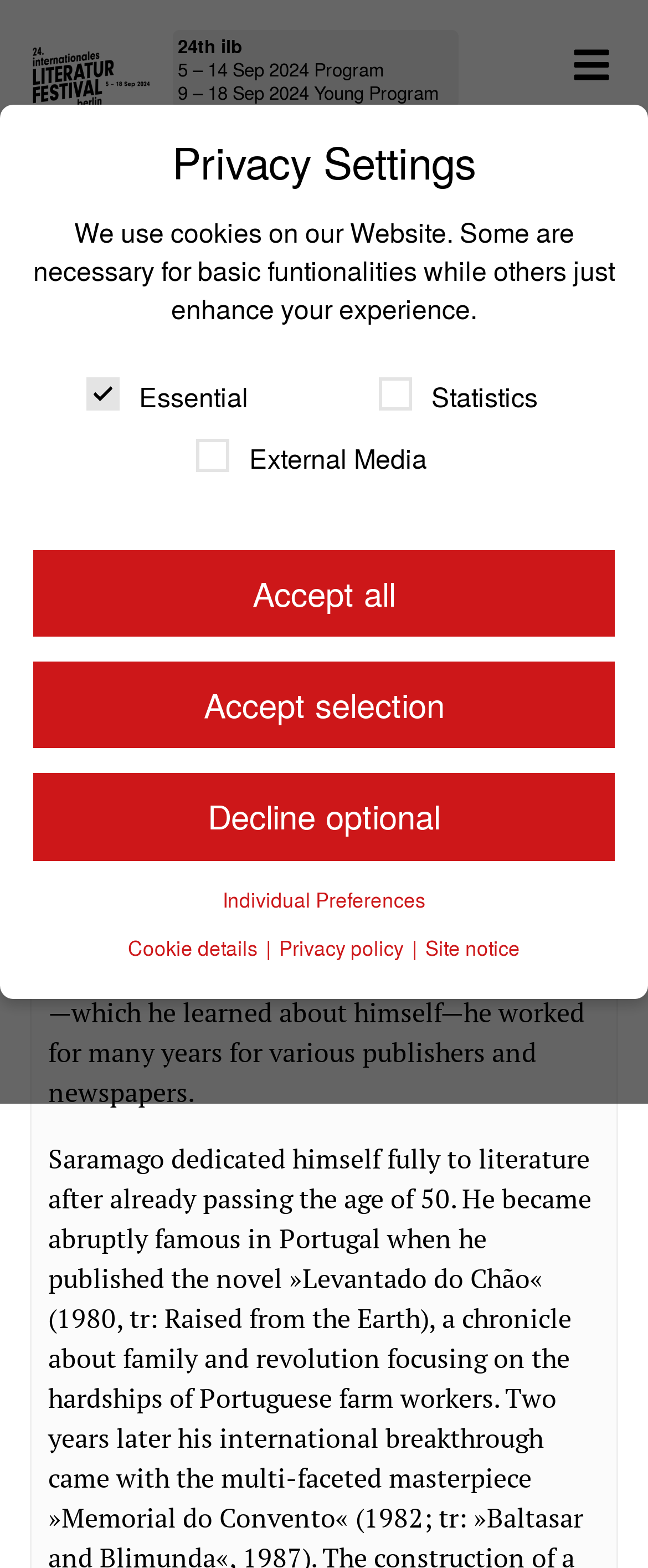Determine the bounding box coordinates of the area to click in order to meet this instruction: "View José Saramago's biography".

[0.046, 0.304, 0.426, 0.368]